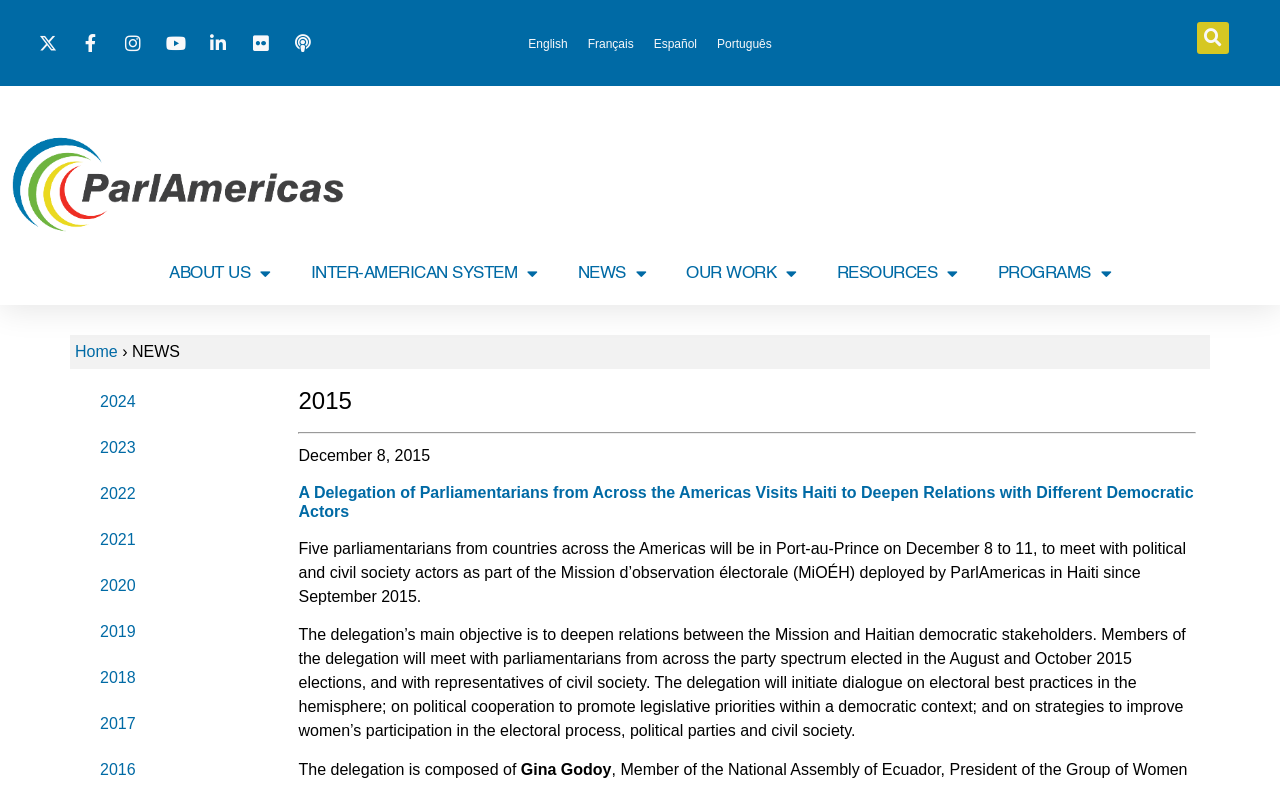Provide an in-depth caption for the elements present on the webpage.

The webpage is about ParlAmericas, an organization that promotes parliamentary diplomacy in the Americas. At the top, there is a header section that spans the entire width of the page, containing several links to different languages, including English, Français, Español, and Português. Below this, there is a search bar located at the top right corner of the page.

On the left side of the page, there is a vertical menu with several links, including "ABOUT US", "INTER-AMERICAN SYSTEM", "NEWS", "OUR WORK", "RESOURCES", and "PROGRAMS". Each of these links has a dropdown menu icon.

In the main content area, there is a section that displays news articles. The first article is titled "A Delegation of Parliamentarians from Across the Americas Visits Haiti to Deepen Relations with Different Democratic Actors" and is dated December 8, 2015. The article has a brief summary and a link to read more. Below this, there are several paragraphs of text that provide more information about the delegation's objectives and activities.

On the right side of the page, there is a column that displays a list of years, from 2015 to 2024, with each year being a link. This suggests that the webpage may have an archive of news articles organized by year.

At the top of the page, there is a breadcrumb navigation section that shows the current page location, with links to "Home" and "NEWS".